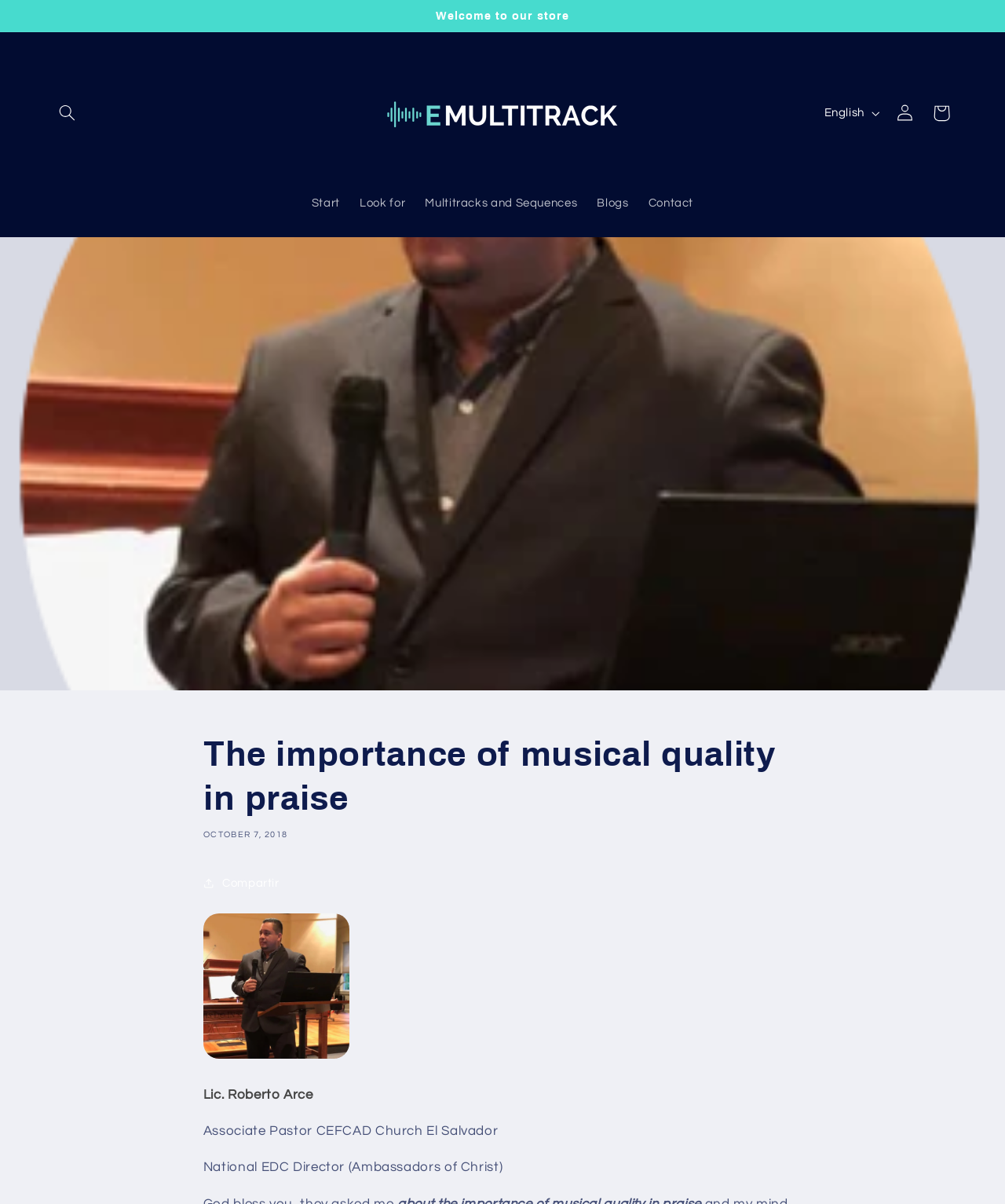Identify the bounding box coordinates of the section that should be clicked to achieve the task described: "Change language to English".

[0.81, 0.081, 0.882, 0.107]